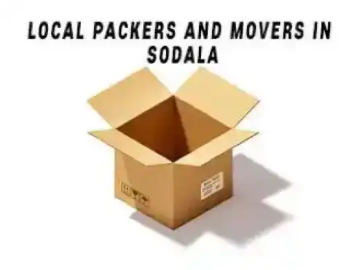Please answer the following question using a single word or phrase: 
Where are the relocation services available?

Sodala, Jaipur